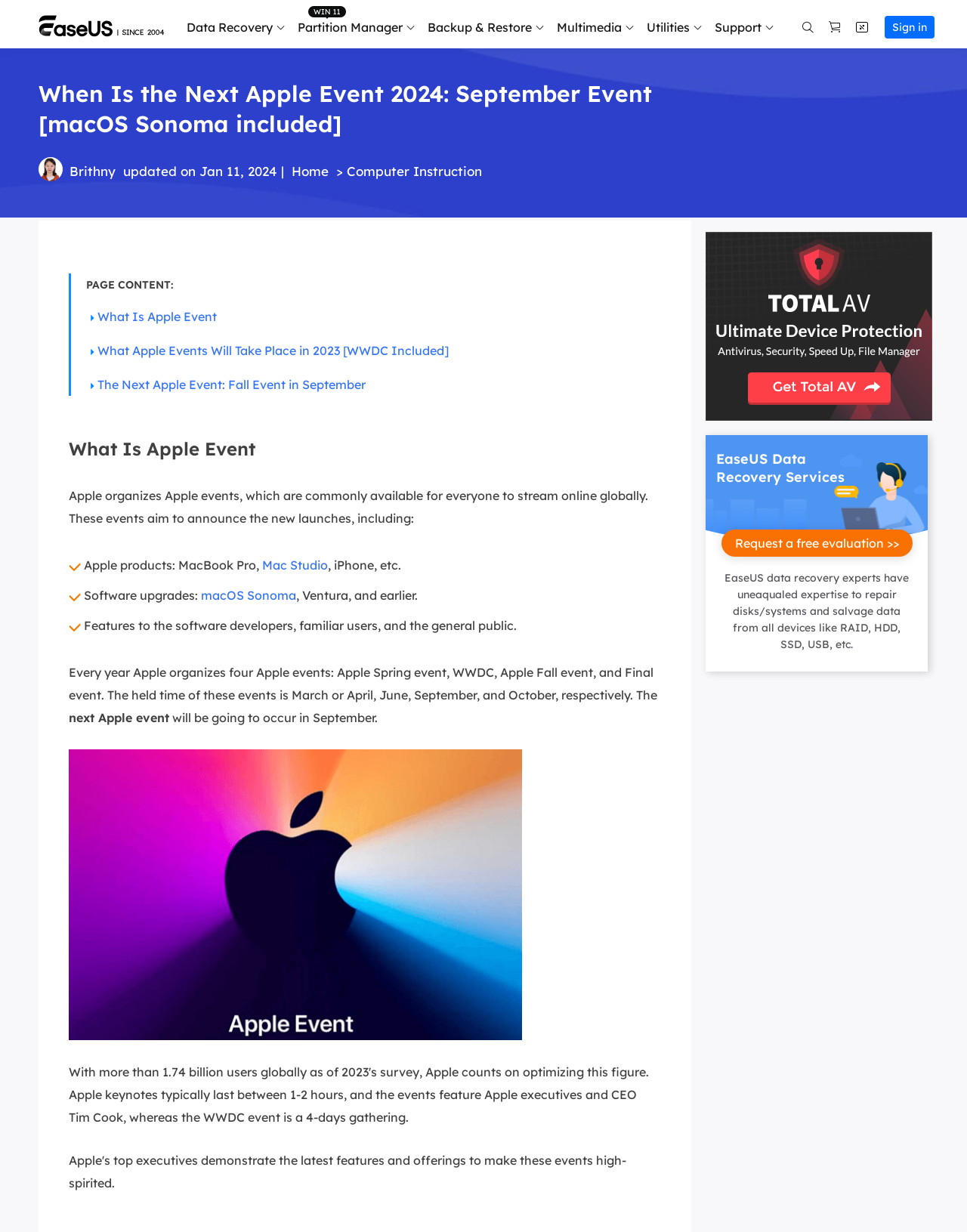Can you find and provide the main heading text of this webpage?

When Is the Next Apple Event 2024: September Event [macOS Sonoma included]